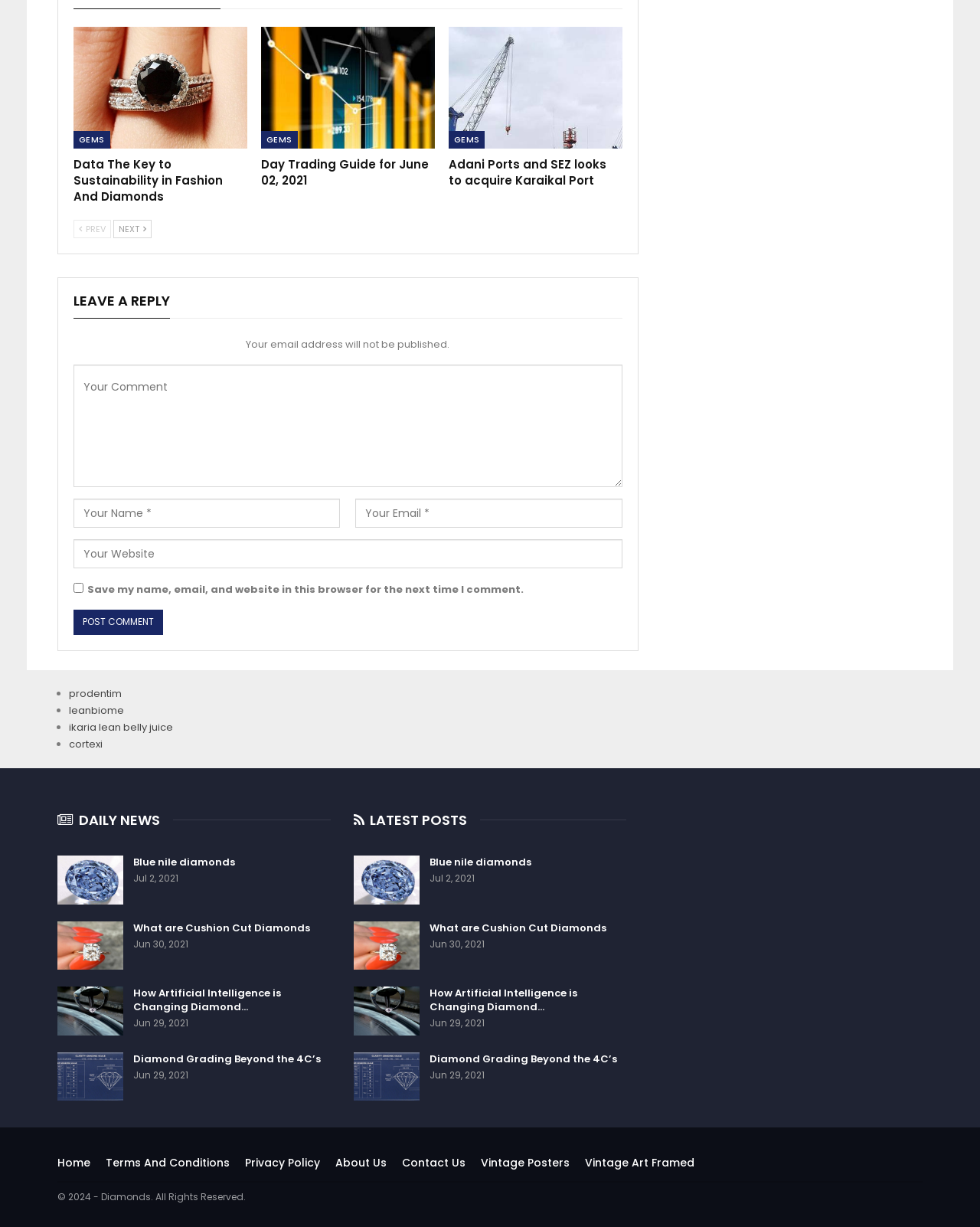What is the date of the article 'How Artificial Intelligence is Changing Diamond…'?
Give a single word or phrase as your answer by examining the image.

Jun 29, 2021